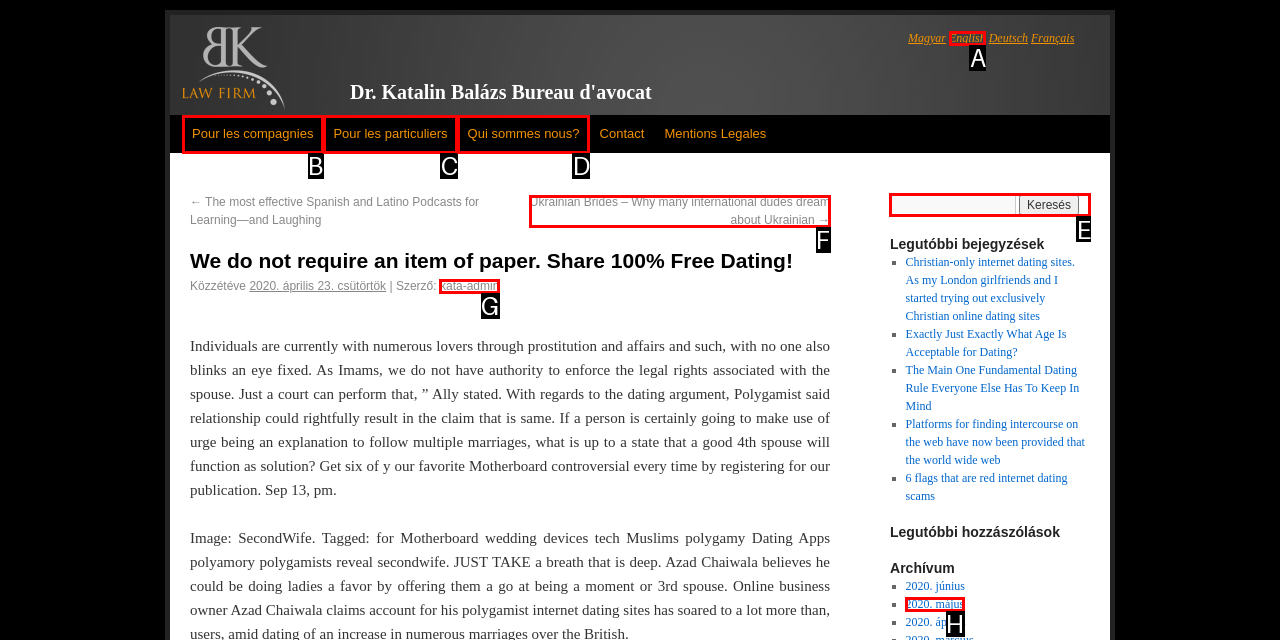Select the appropriate HTML element that needs to be clicked to execute the following task: Search for something. Respond with the letter of the option.

E